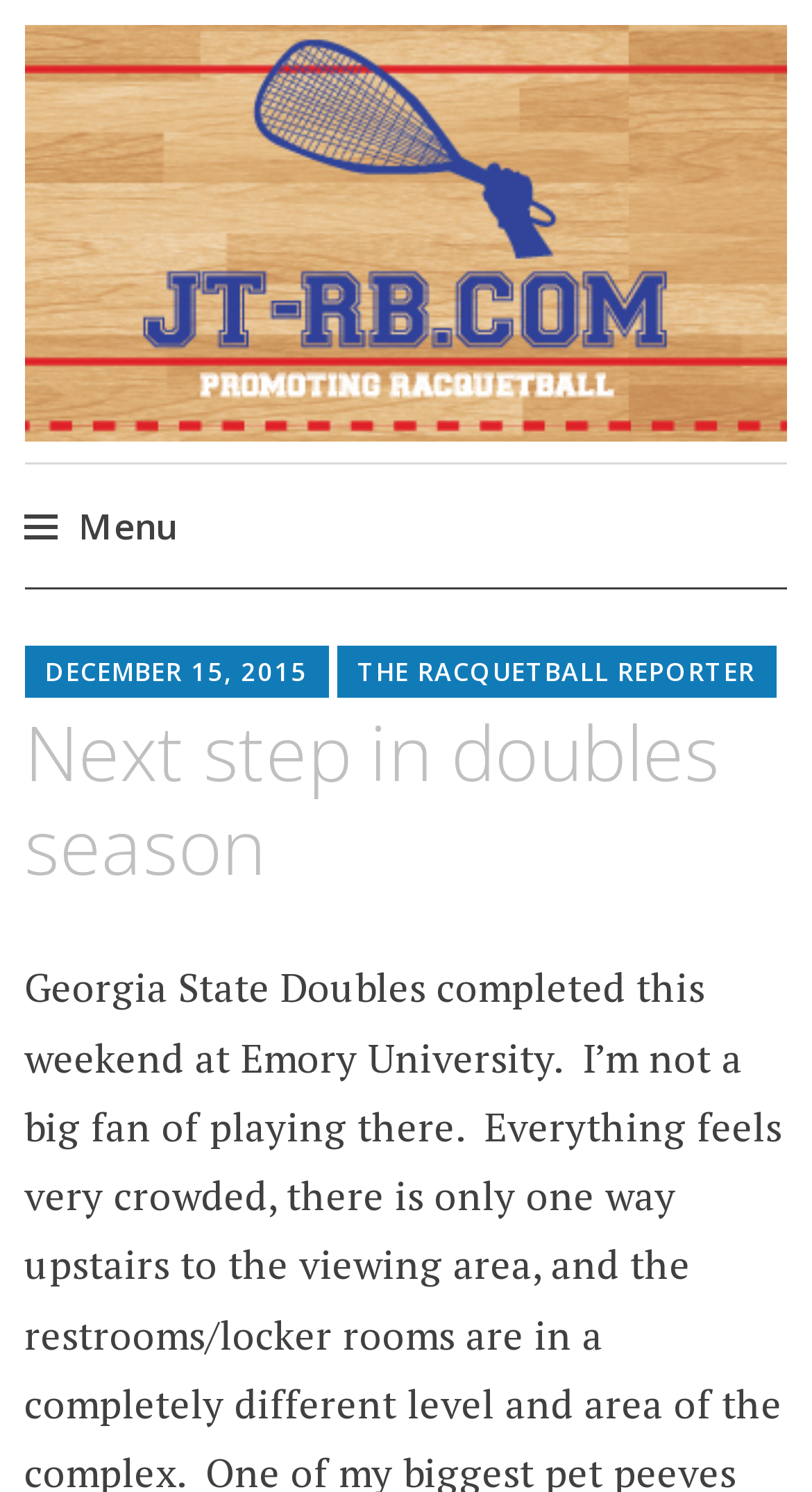What is the name of the racquetball team?
Look at the image and respond to the question as thoroughly as possible.

The name of the racquetball team can be found in the heading element with the text 'JT-RB' which is located at the top of the webpage.